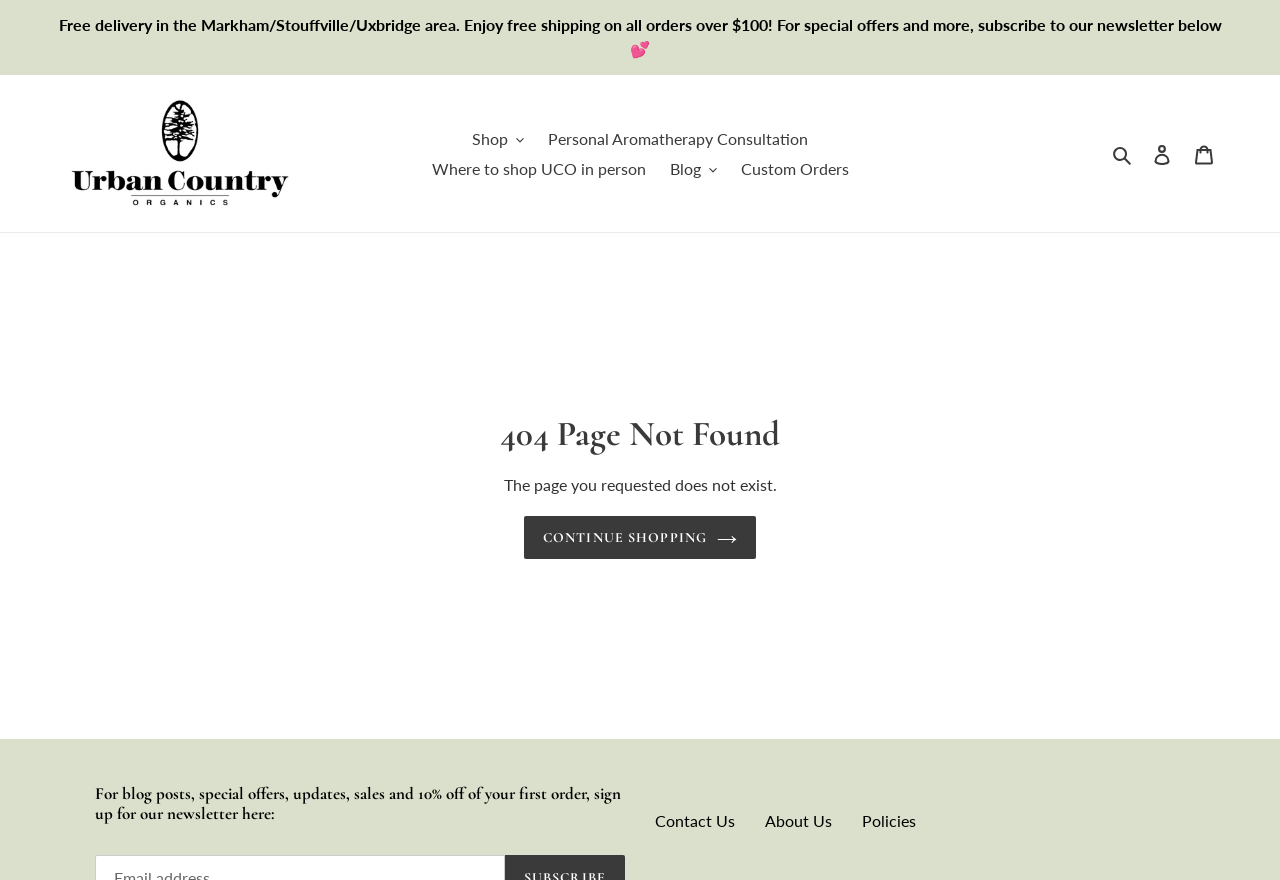Please determine the bounding box of the UI element that matches this description: Shop. The coordinates should be given as (top-left x, top-left y, bottom-right x, bottom-right y), with all values between 0 and 1.

[0.361, 0.14, 0.417, 0.174]